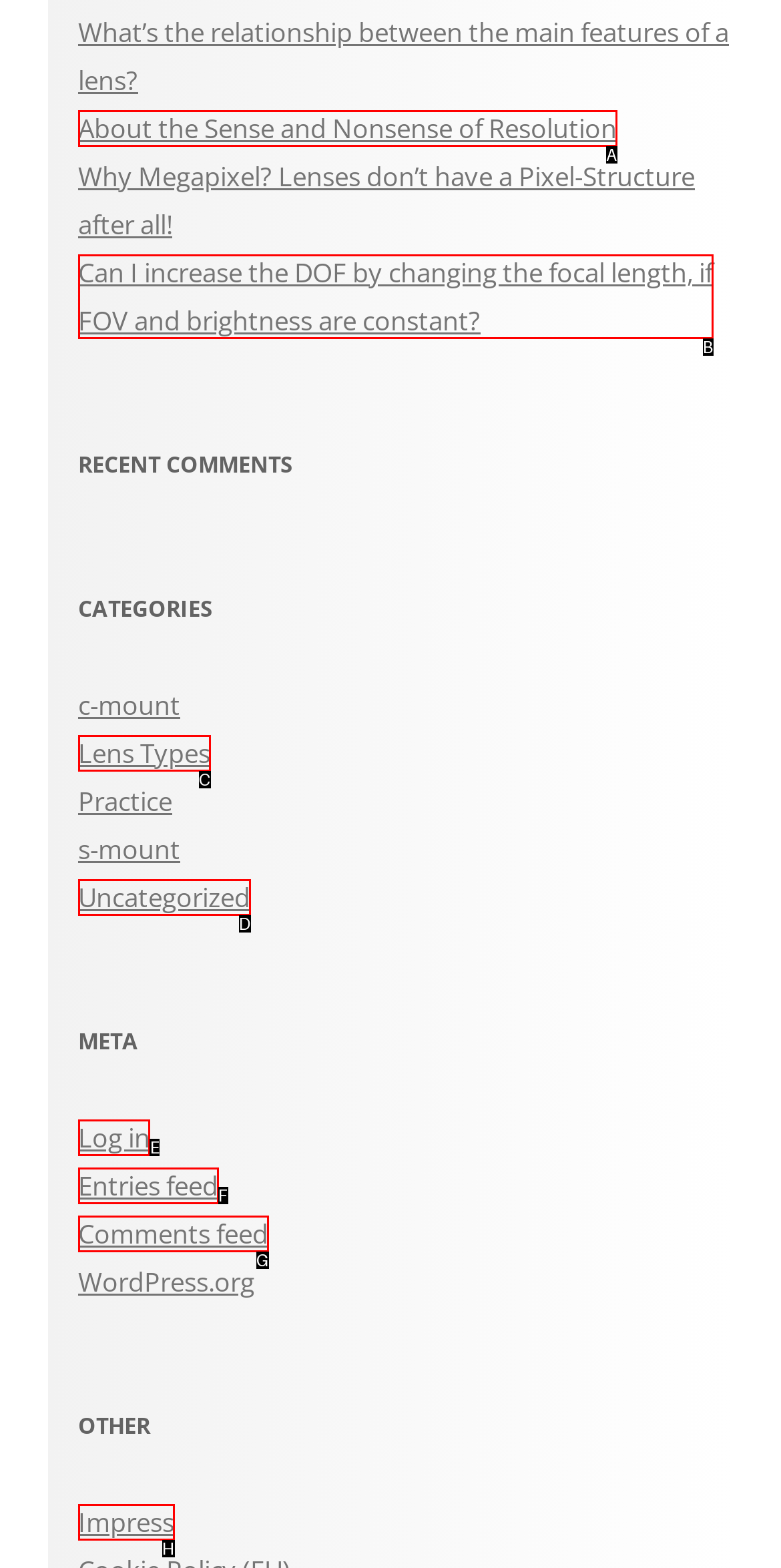Tell me which letter I should select to achieve the following goal: Log in to the website
Answer with the corresponding letter from the provided options directly.

E